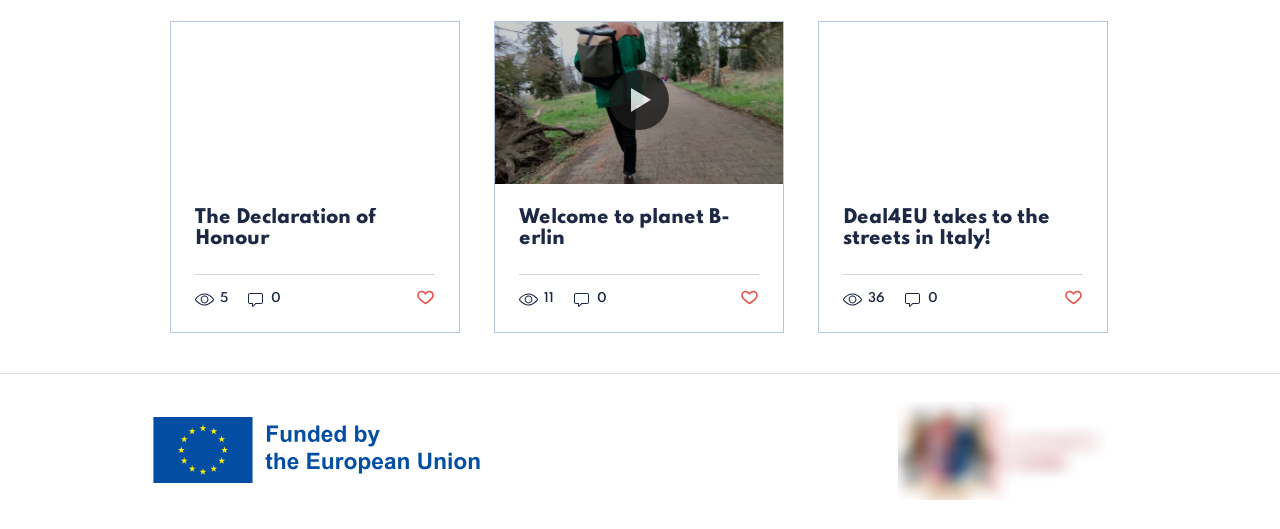Use a single word or phrase to answer this question: 
How many views does the second article have?

11 views